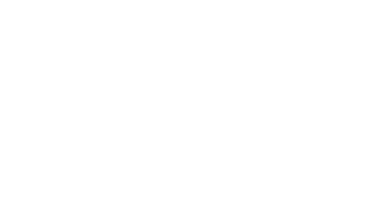Describe all the elements visible in the image meticulously.

The image features the logo for the "OECD Forum Series 2023: The School-to-Work Transition." This event focuses on the challenges young people face in transitioning from education to employment, especially in light of recent global economic shifts and the impact of the COVID-19 pandemic. The logo encapsulates the theme of the forum, emphasizing the importance of equipping young individuals with the skills and insights necessary to navigate the evolving job market. It signifies a collaborative effort towards providing solutions and fostering discussions on enhancing professional opportunities for youth.